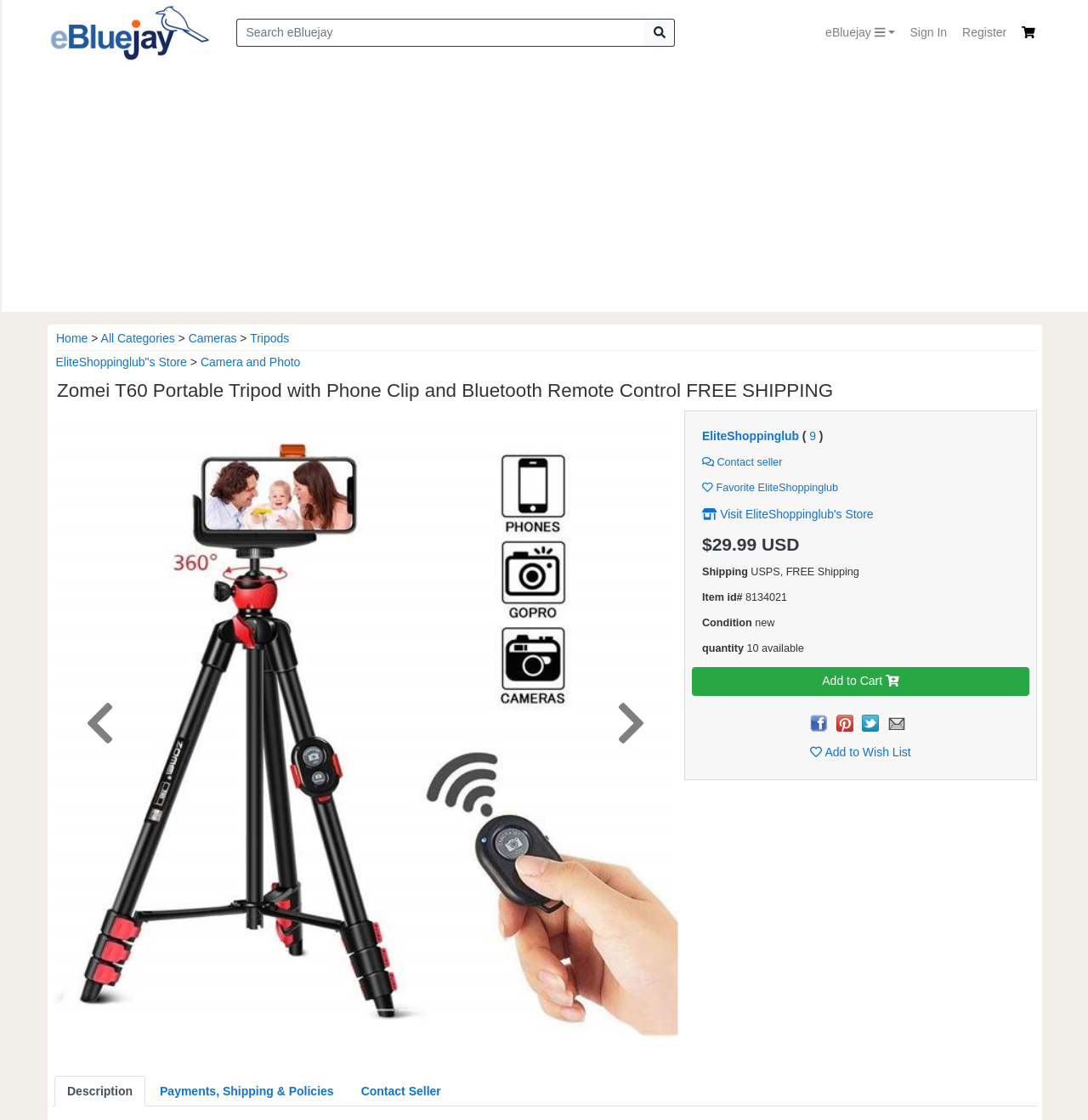Please locate and retrieve the main header text of the webpage.

Zomei T60 Portable Tripod with Phone Clip and Bluetooth Remote Control FREE SHIPPING